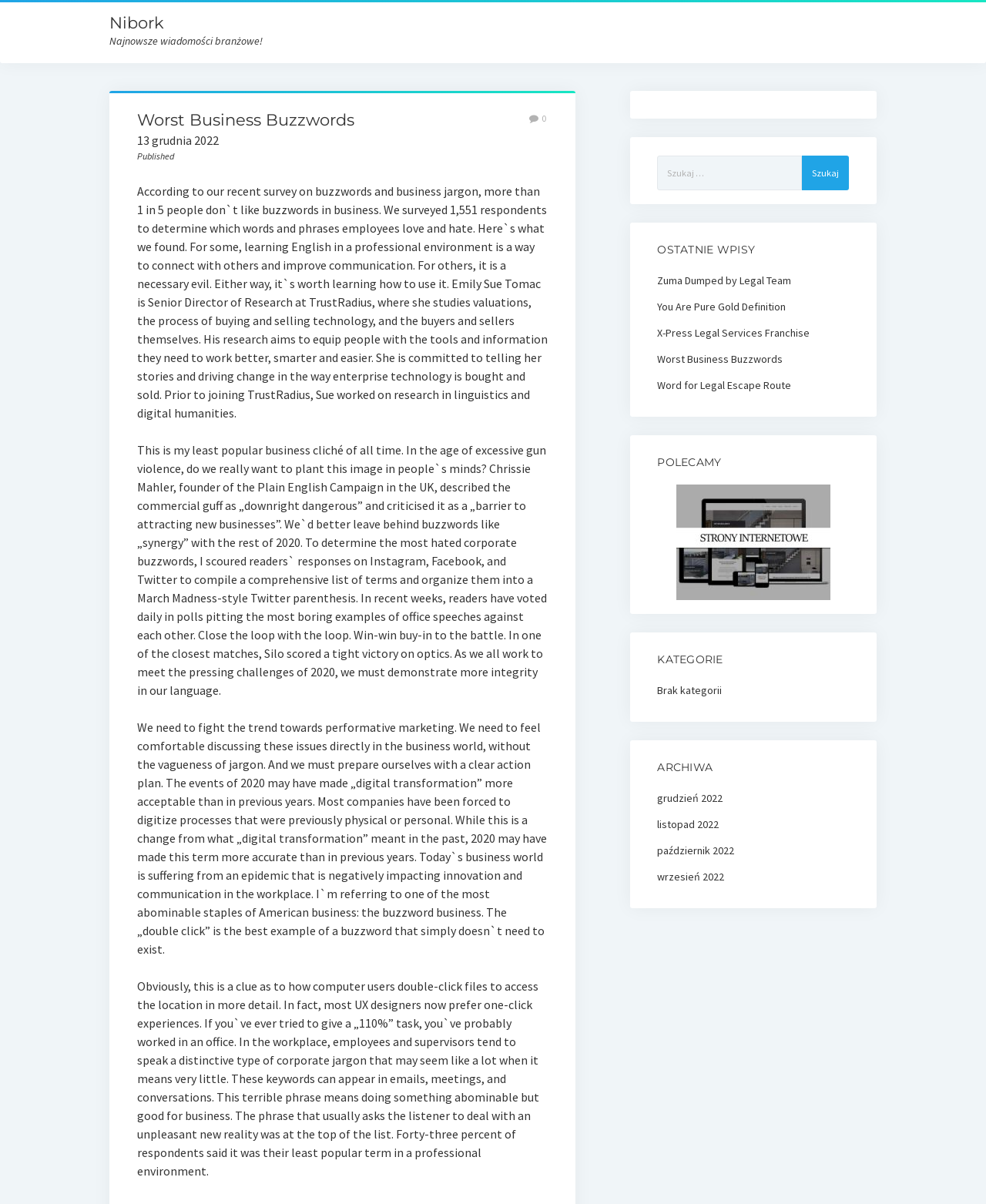What is the purpose of the survey?
Please utilize the information in the image to give a detailed response to the question.

The survey was conducted to determine which words and phrases employees love and hate, as mentioned in the text. The survey had 1,551 respondents and aimed to equip people with the tools and information they need to work better, smarter, and easier.